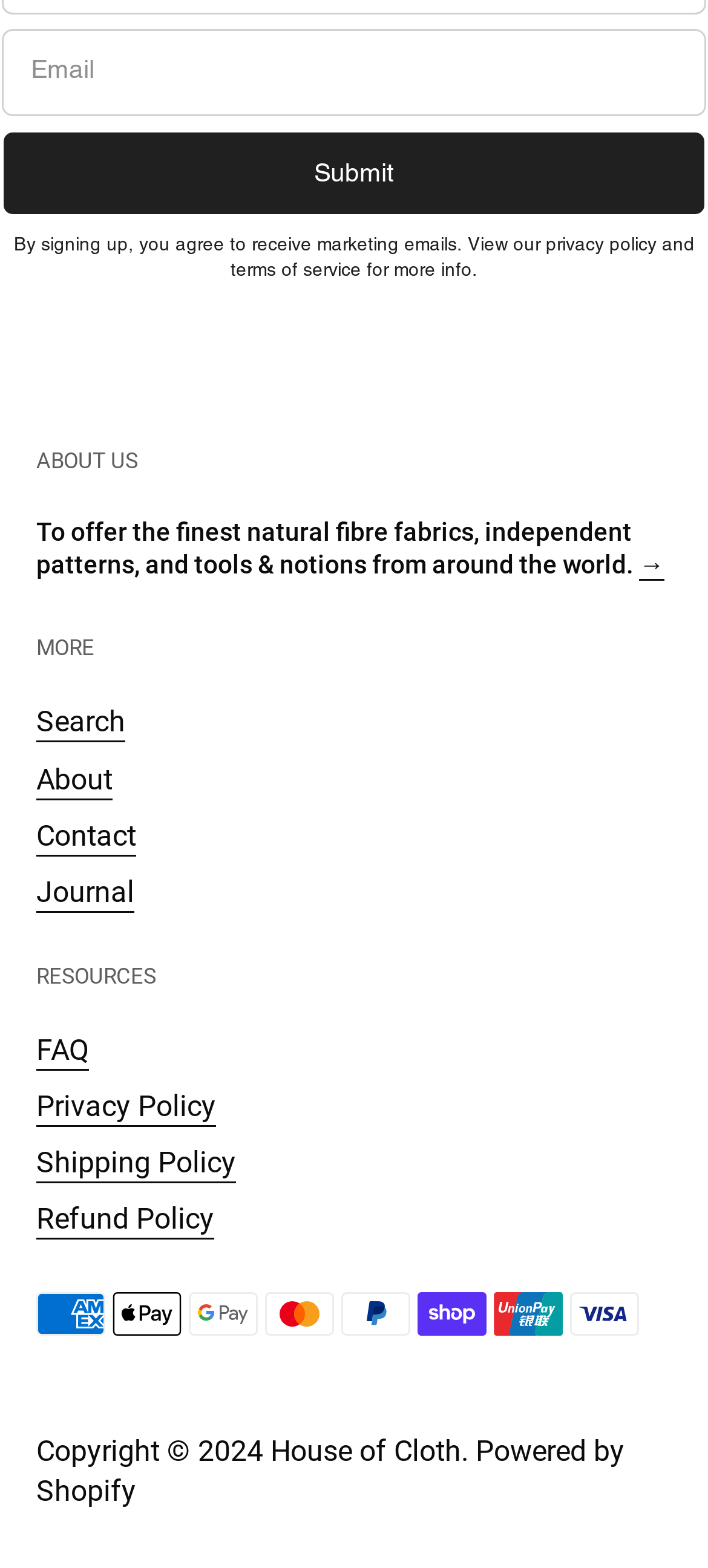Respond with a single word or phrase to the following question:
What is the name of the company?

House of Cloth